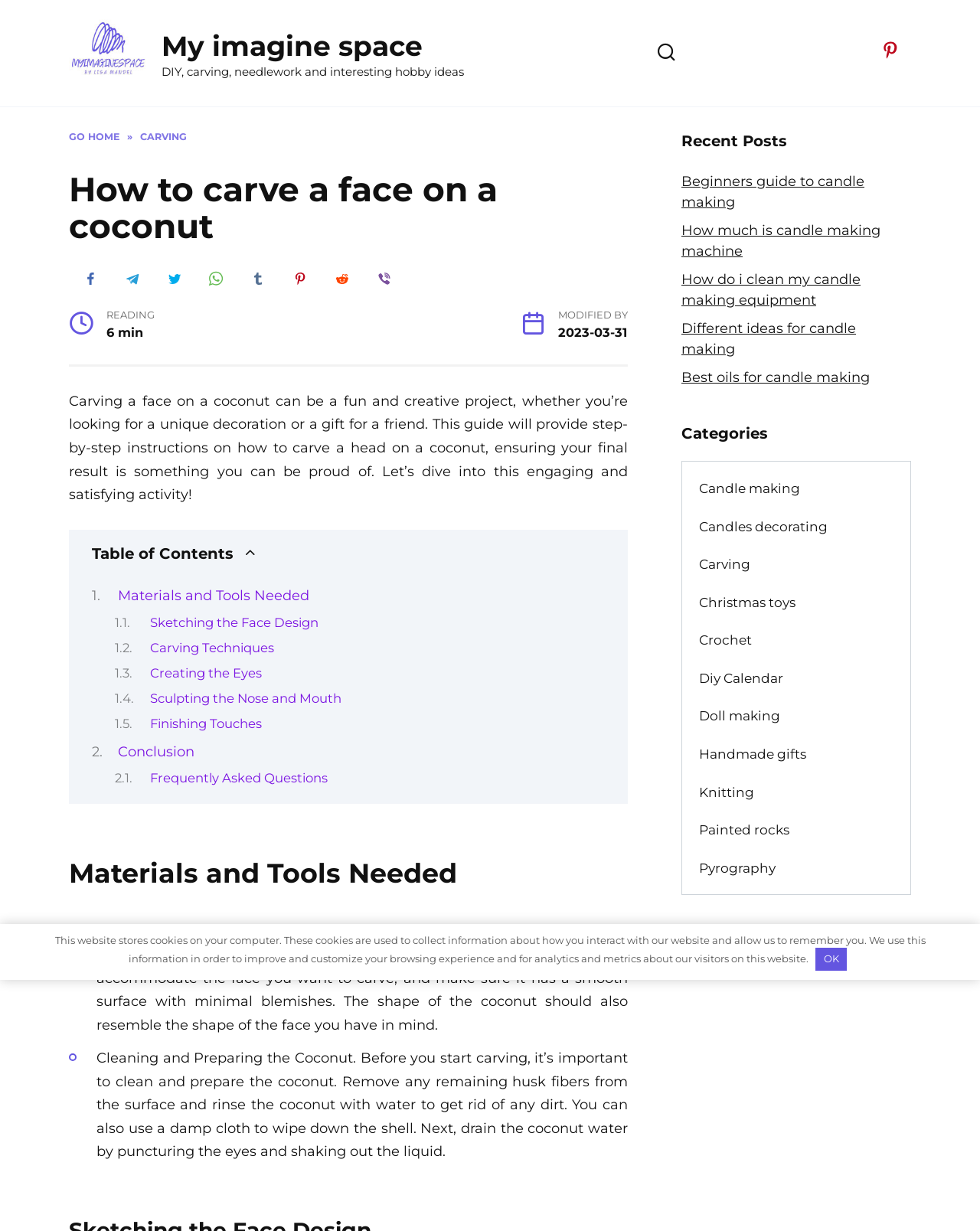Pinpoint the bounding box coordinates of the element that must be clicked to accomplish the following instruction: "Check CSC NEWS". The coordinates should be in the format of four float numbers between 0 and 1, i.e., [left, top, right, bottom].

None